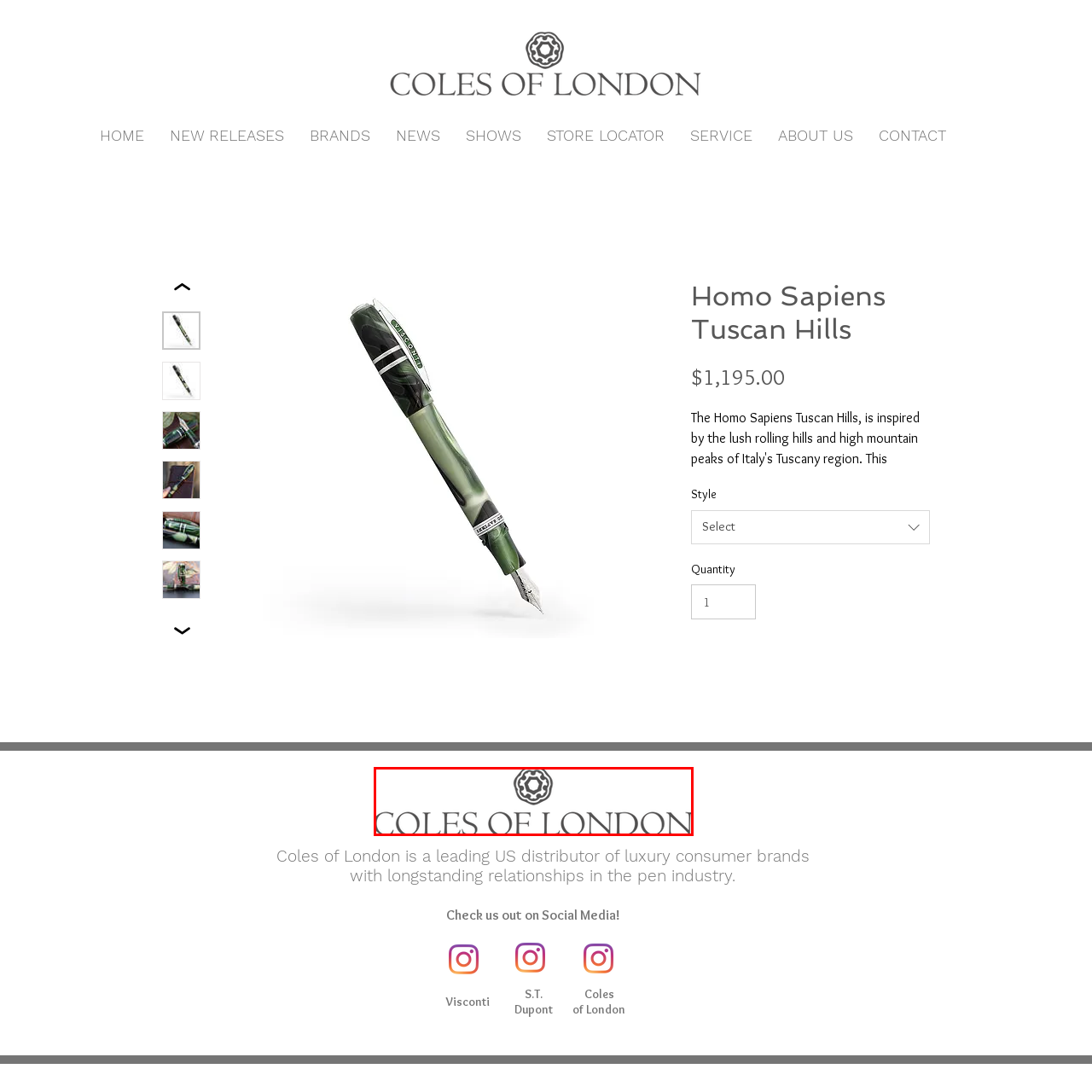Focus on the image outlined in red and offer a detailed answer to the question below, relying on the visual elements in the image:
What does the geometric emblem symbolize?

According to the caption, the geometric emblem at the top of the logo symbolizes craftsmanship and precision, which are key aspects of the brand's identity and values.